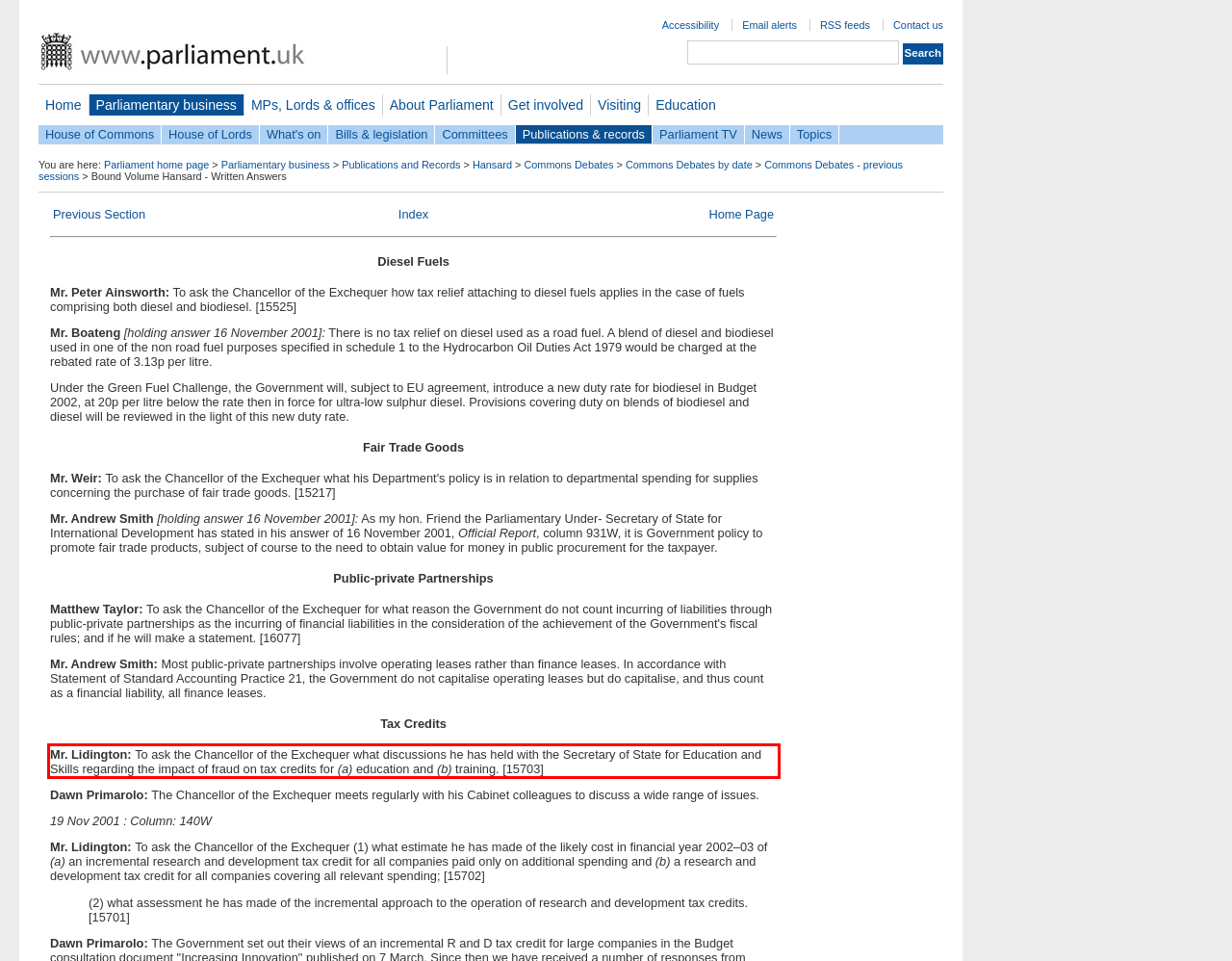Given a webpage screenshot, identify the text inside the red bounding box using OCR and extract it.

Mr. Lidington: To ask the Chancellor of the Exchequer what discussions he has held with the Secretary of State for Education and Skills regarding the impact of fraud on tax credits for (a) education and (b) training. [15703]